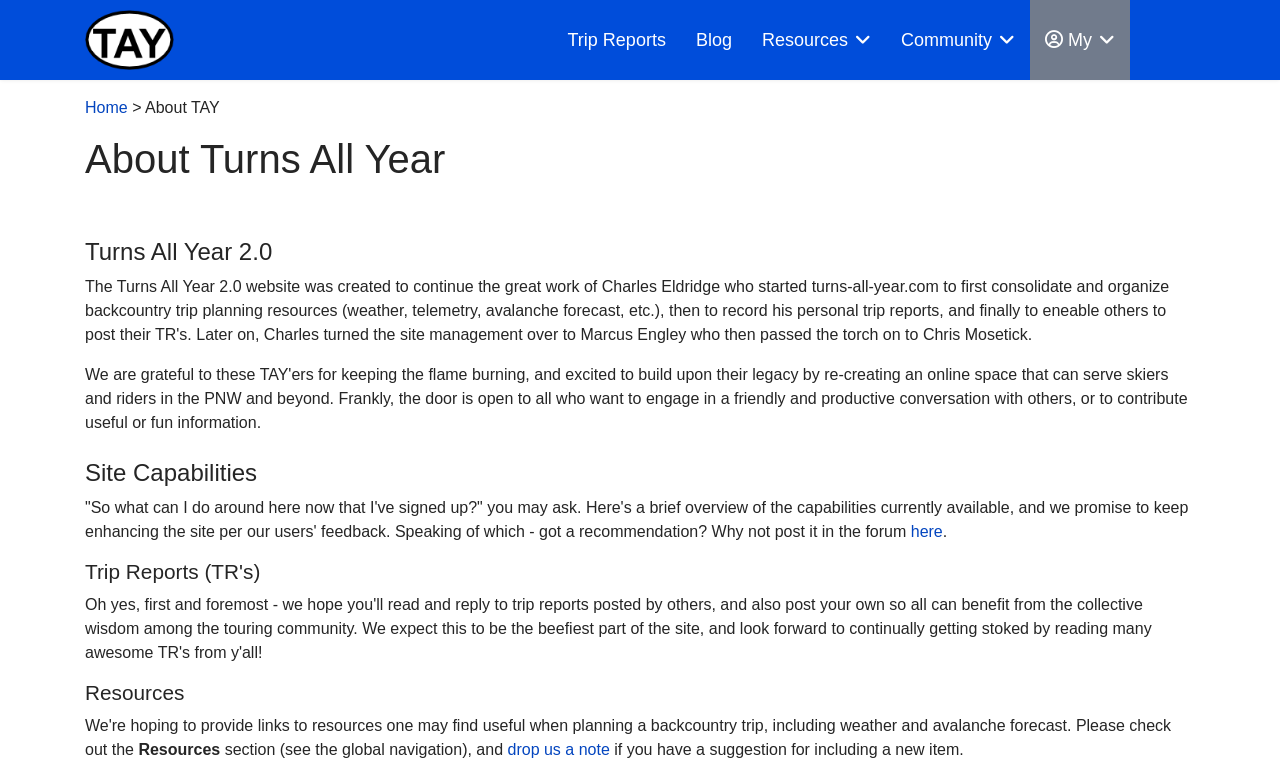Offer a thorough description of the webpage.

The webpage is about Backcountry skiing all year long, specifically focused on "About TAY" (Turns All Year). At the top left, there is a link and an image with the text "Turns All Year". Below this, there are three links in a row: "Trip Reports", "Blog", and "Home". To the right of "Home", there is a static text ">" and another static text "About TAY". 

Below these links, there are three headings: "About Turns All Year", "Turns All Year 2.0", and "Site Capabilities". Under "Site Capabilities", there is a paragraph of text explaining the site's features and encouraging user feedback. Within this paragraph, there is a link to a forum where users can post their recommendations. 

Further down, there are three more headings: "Trip Reports (TR's)", "Resources", and another "Resources" heading. At the bottom of the page, there is a static text section that appears to be a continuation of the "Resources" section, with a link to "drop us a note" if users have suggestions for new items to include.